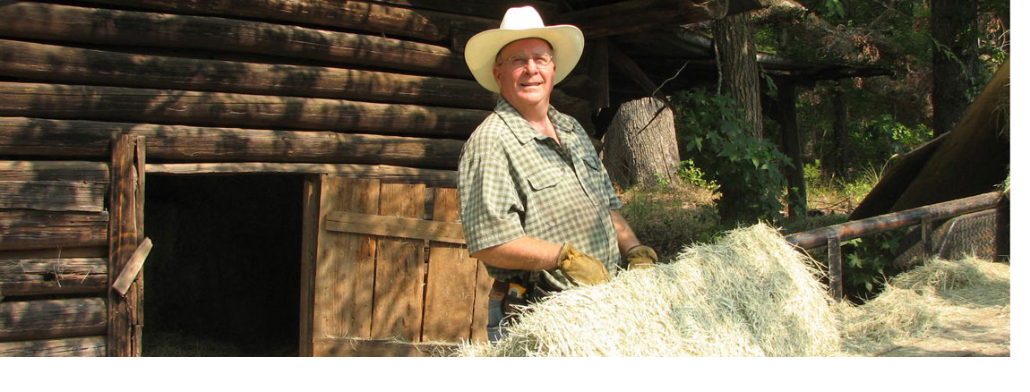What is the structure behind the man?
Please provide a single word or phrase answer based on the image.

A wooden barn